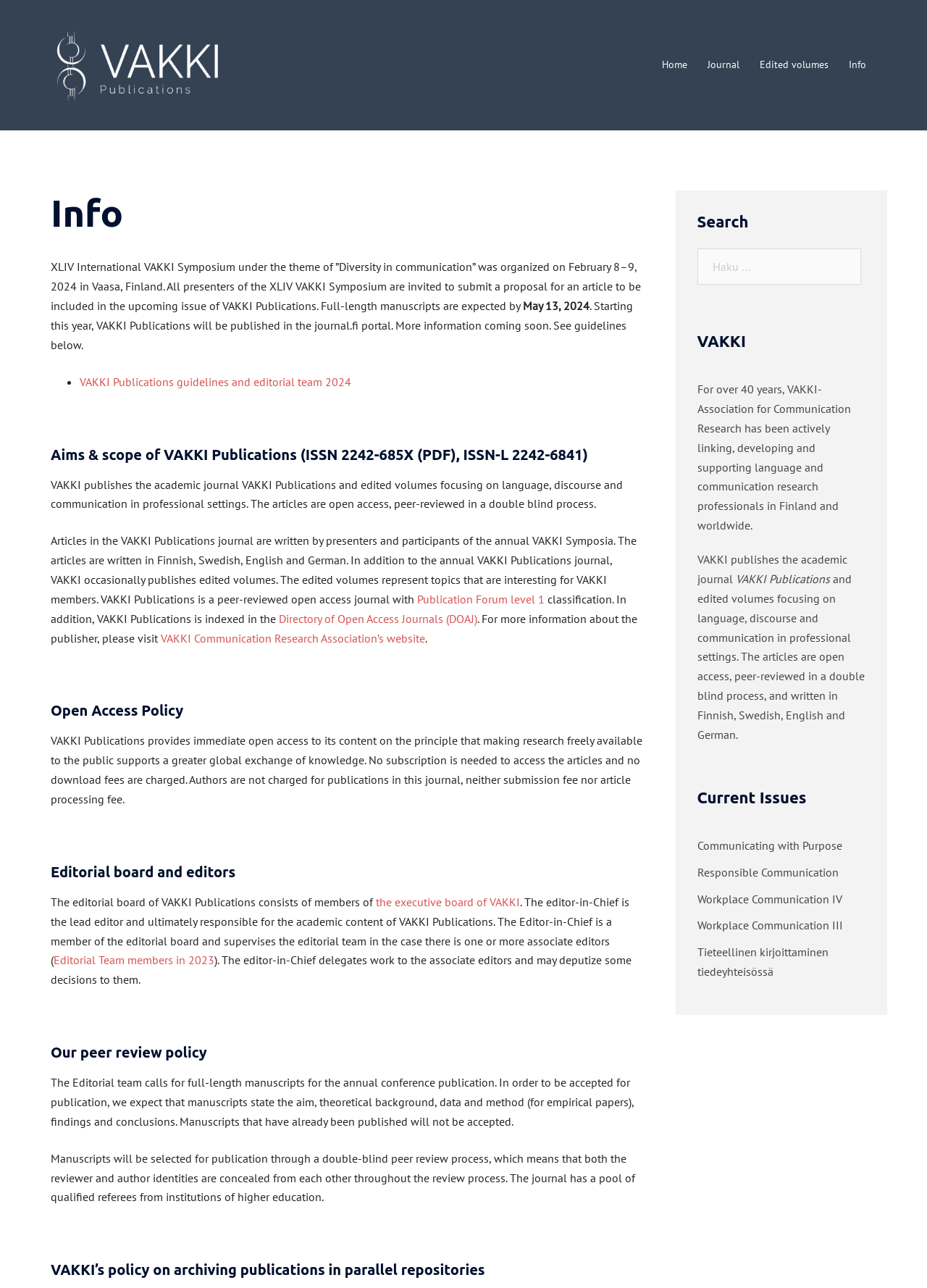Please locate the UI element described by "By Country" and provide its bounding box coordinates.

None